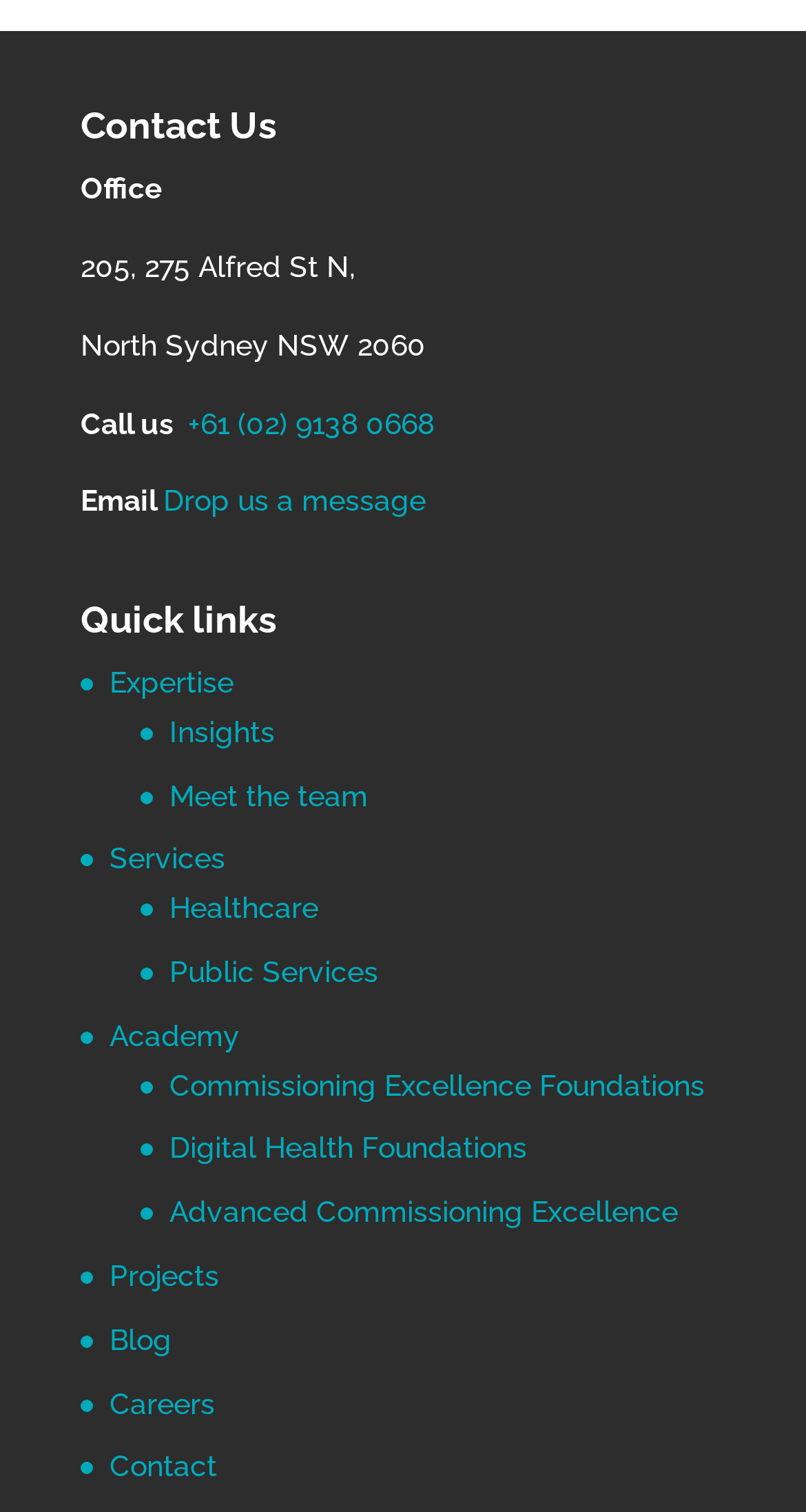How many ways can you contact them?
Please provide a comprehensive answer based on the visual information in the image.

I found two ways to contact them: by calling the phone number '+61 (02) 9138 0668' and by sending an email through the 'Drop us a message' link.